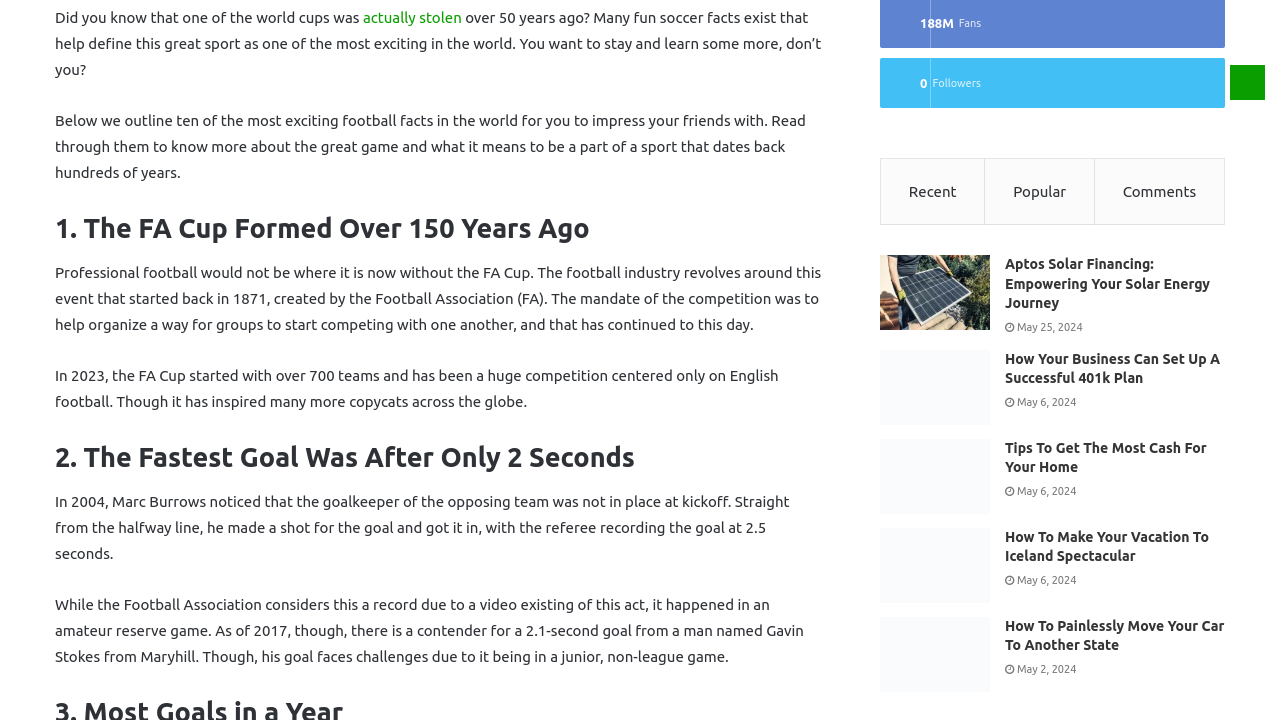Identify the bounding box for the UI element described as: "alt="oiaa-transparent-logo"". Ensure the coordinates are four float numbers between 0 and 1, formatted as [left, top, right, bottom].

None